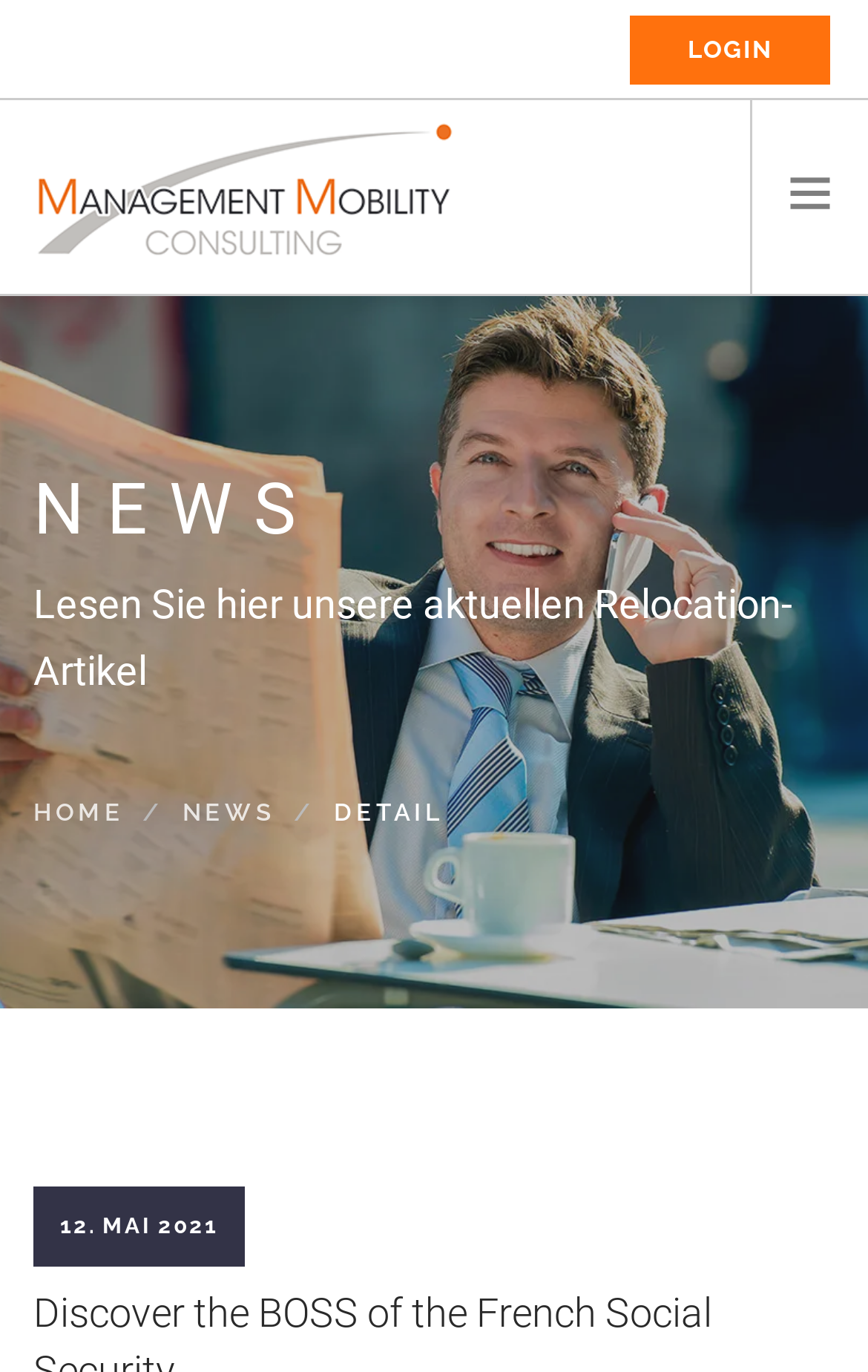How many links are there in the navigation menu?
Identify the answer in the screenshot and reply with a single word or phrase.

8